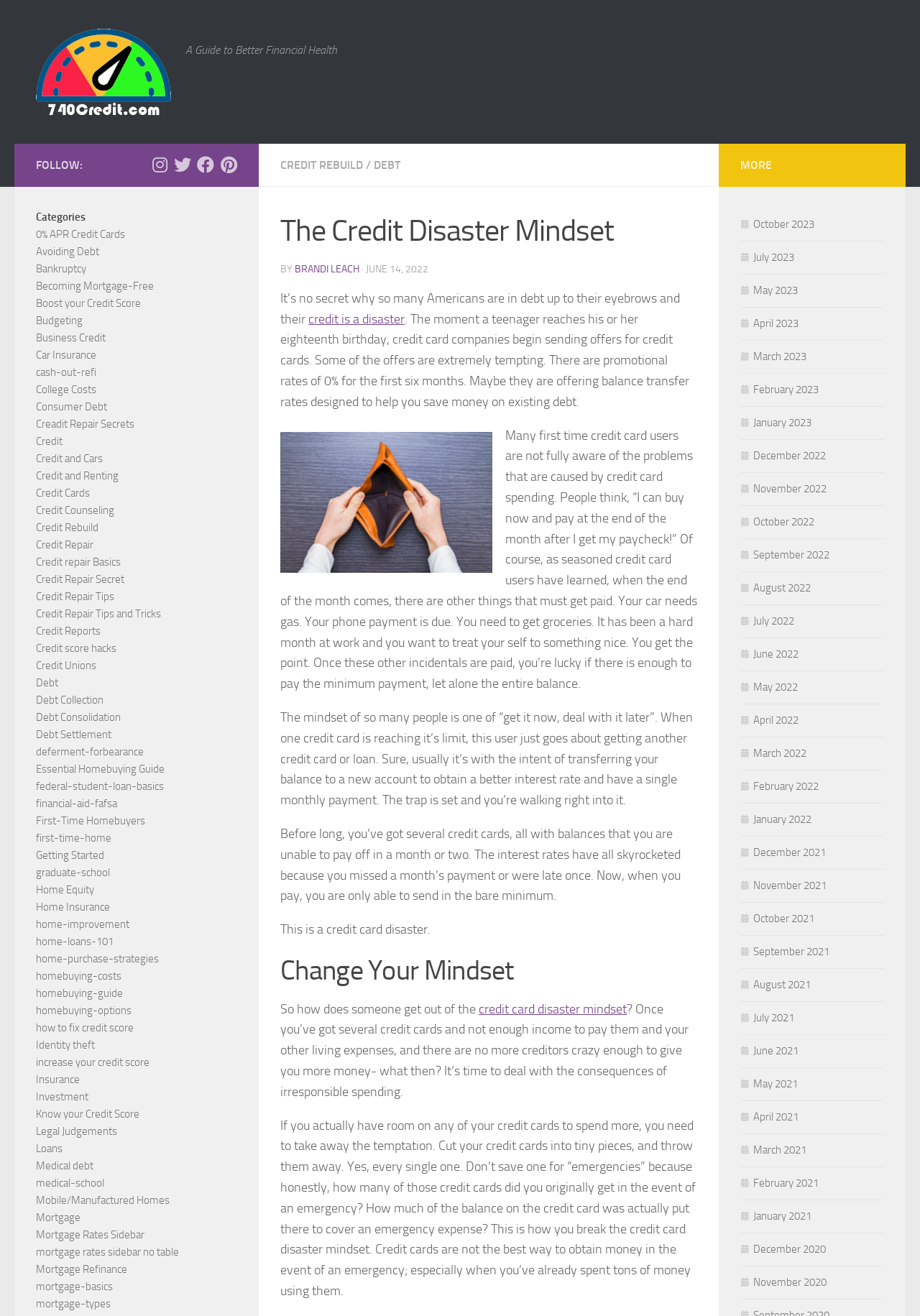Could you highlight the region that needs to be clicked to execute the instruction: "Explore 'Credit Repair Secrets'"?

[0.039, 0.317, 0.146, 0.327]